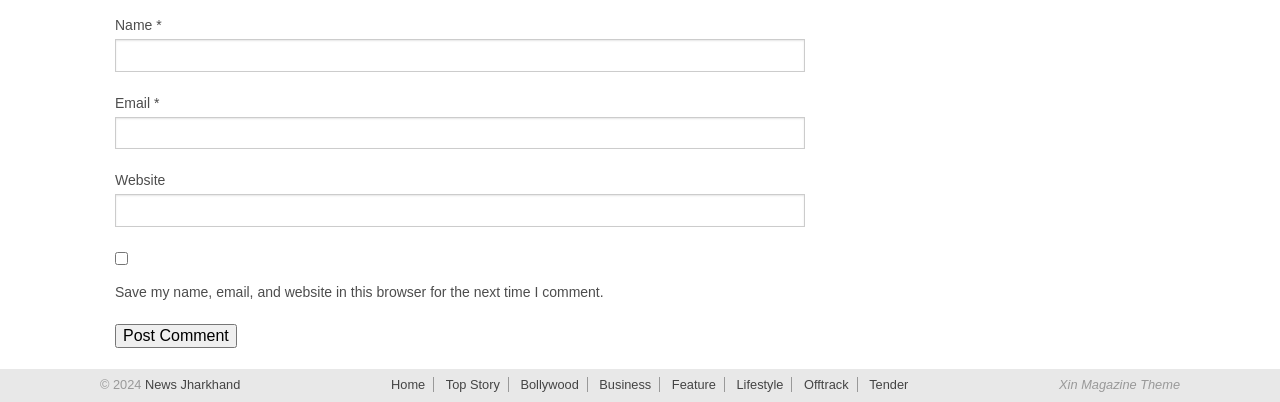Please determine the bounding box coordinates for the element with the description: "Tender".

[0.673, 0.938, 0.716, 0.975]